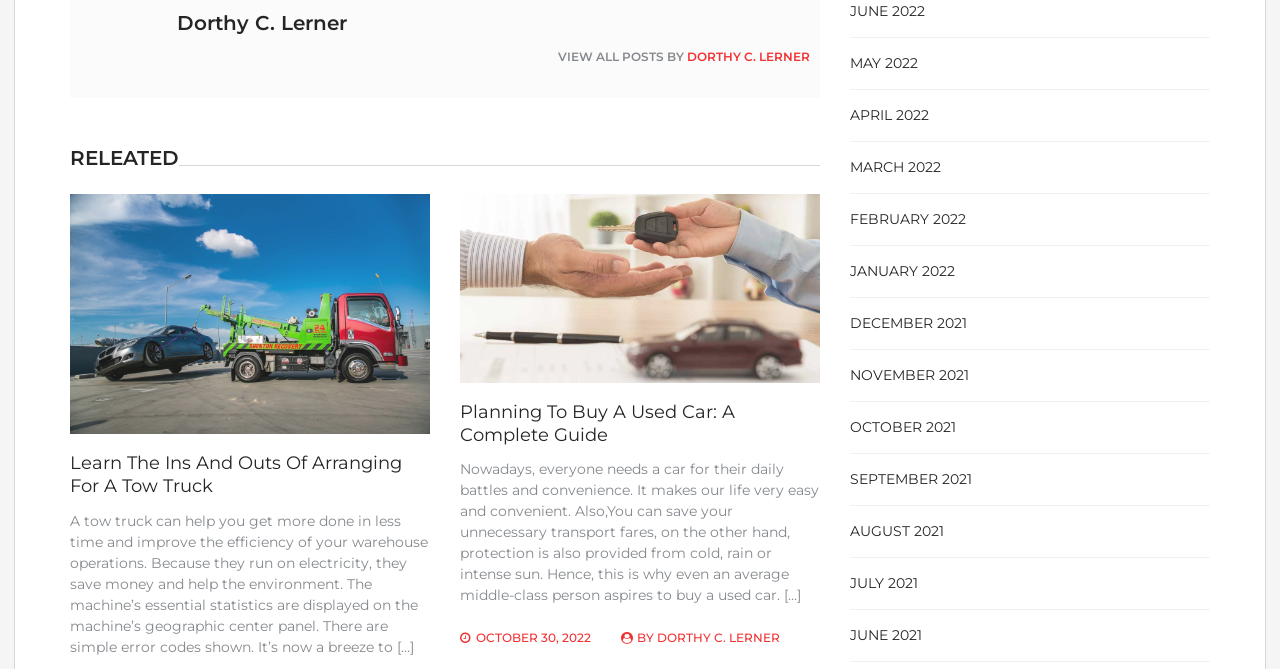Identify the bounding box coordinates of the clickable section necessary to follow the following instruction: "Learn about arranging for a tow truck". The coordinates should be presented as four float numbers from 0 to 1, i.e., [left, top, right, bottom].

[0.055, 0.676, 0.314, 0.743]